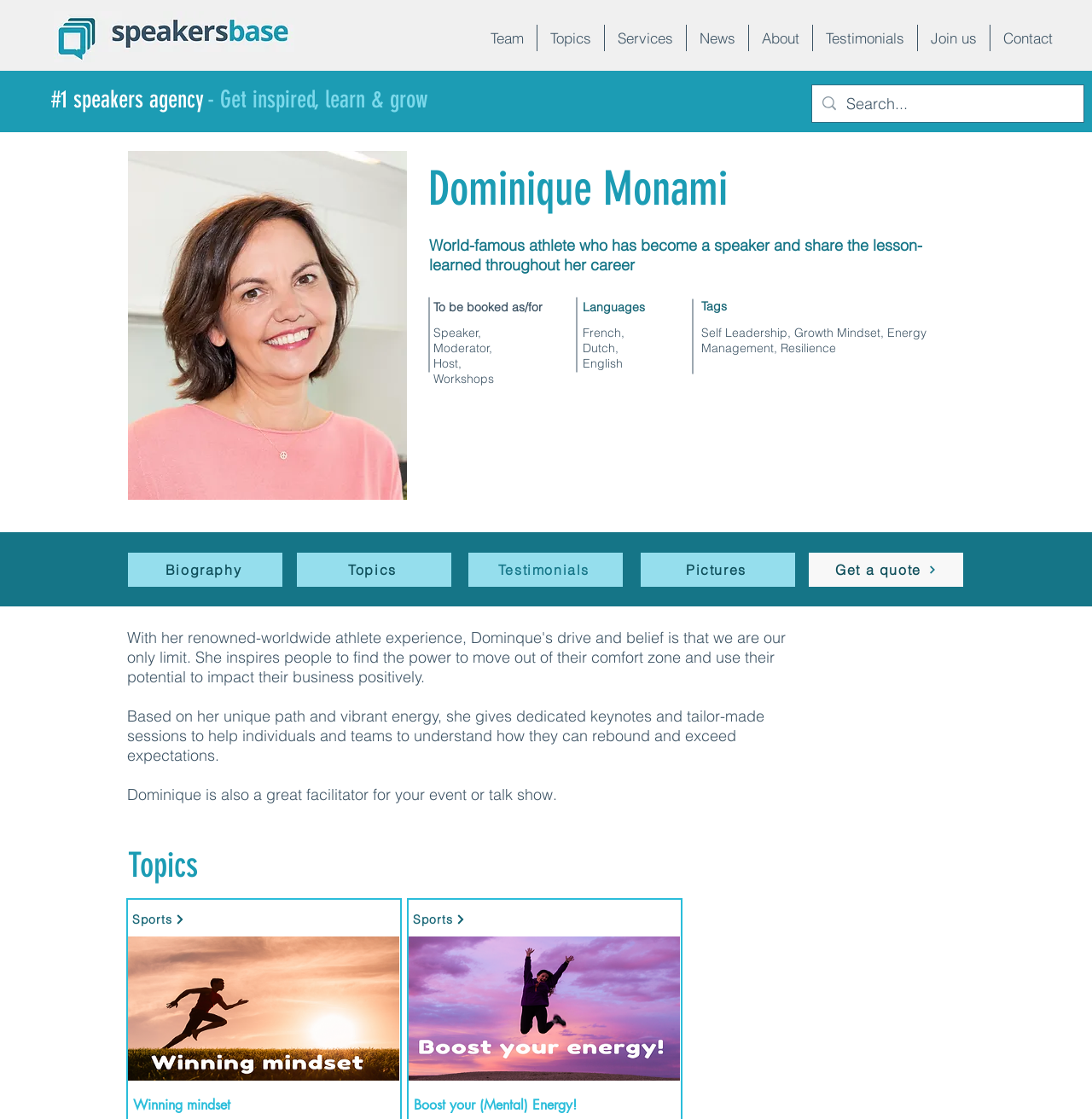Answer this question using a single word or a brief phrase:
What is the name of the keynote speaker?

Dominique Monami